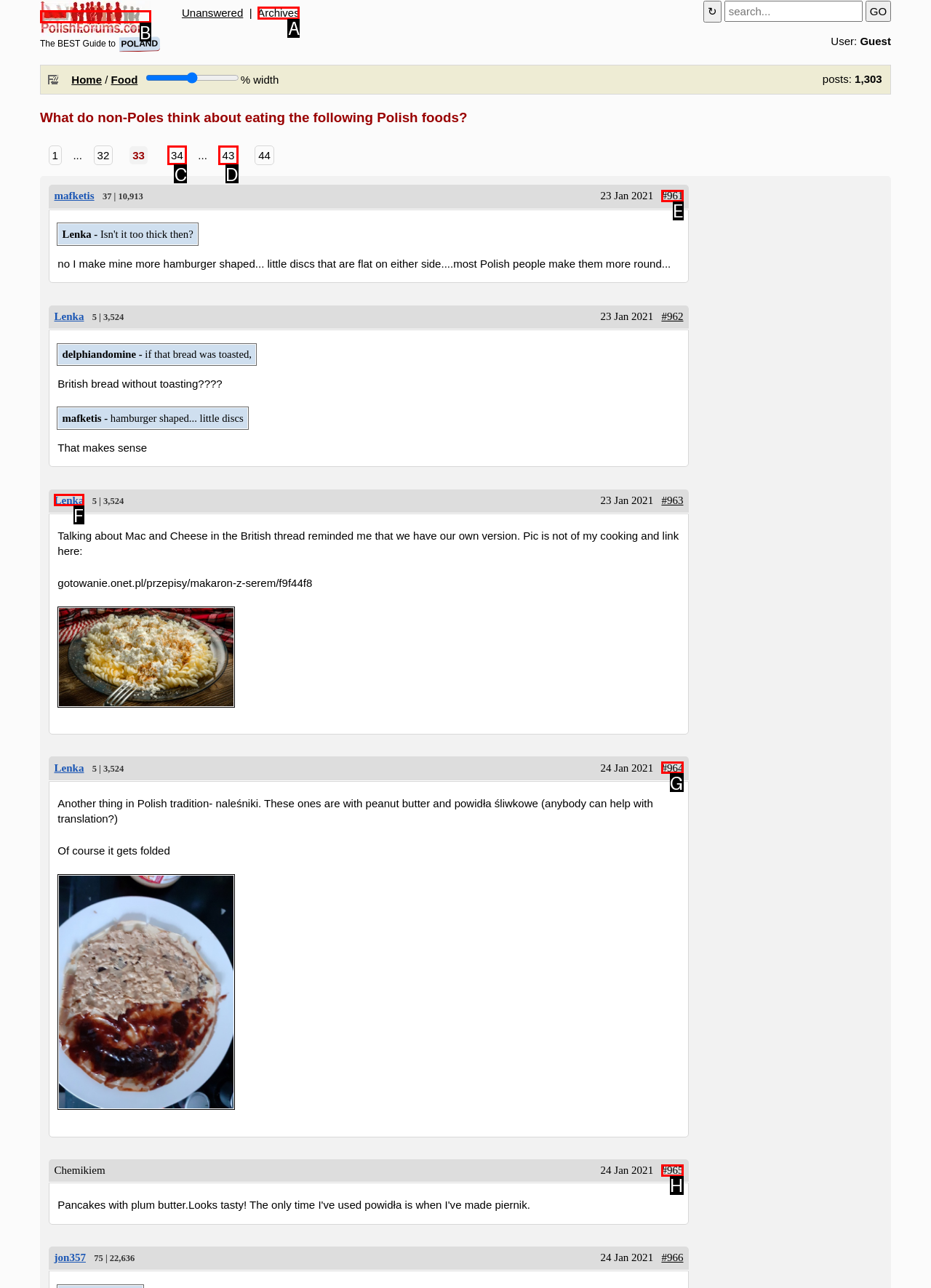Match the element description: #961 to the correct HTML element. Answer with the letter of the selected option.

E